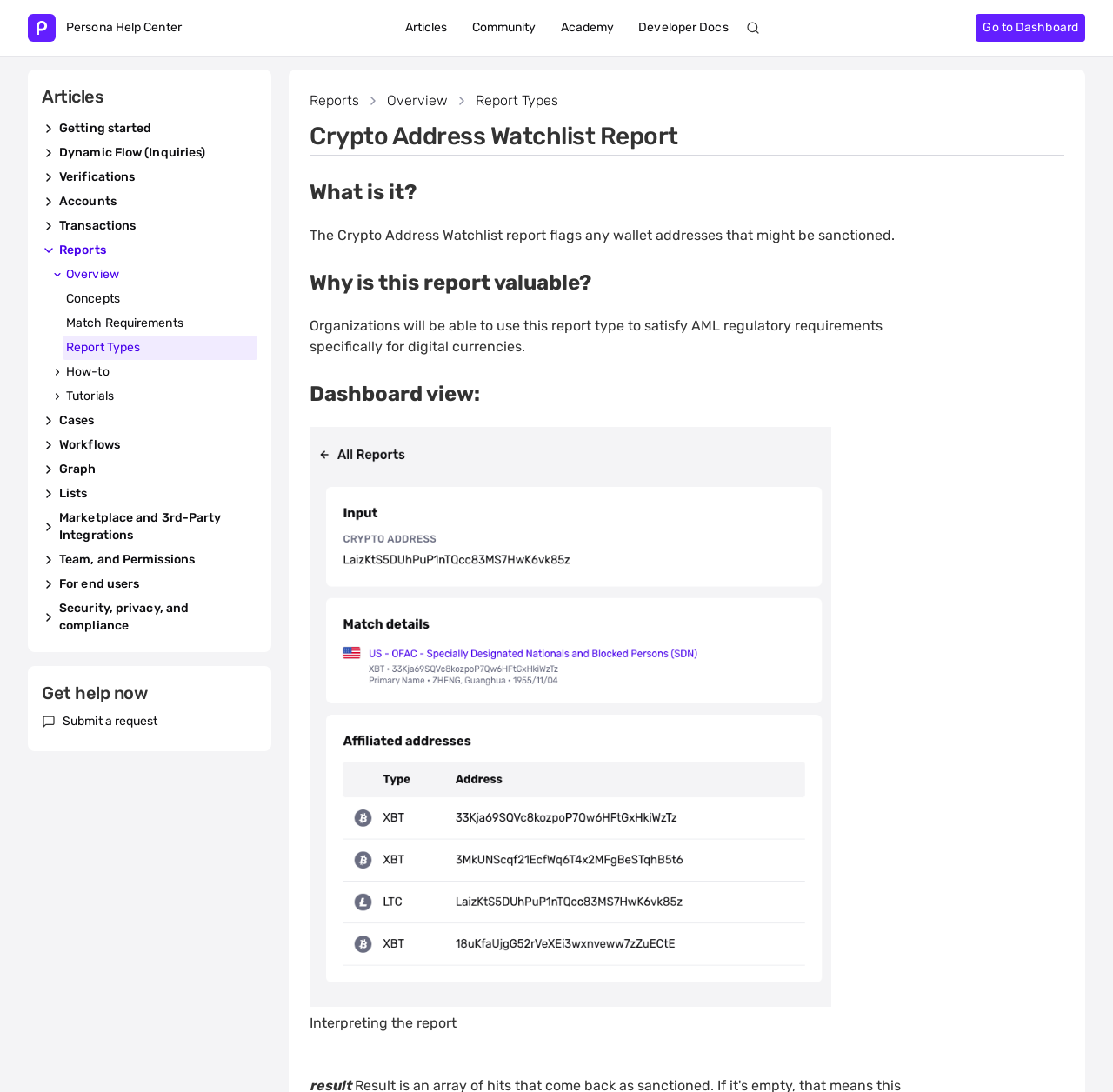Could you indicate the bounding box coordinates of the region to click in order to complete this instruction: "Submit a request".

[0.056, 0.653, 0.142, 0.669]